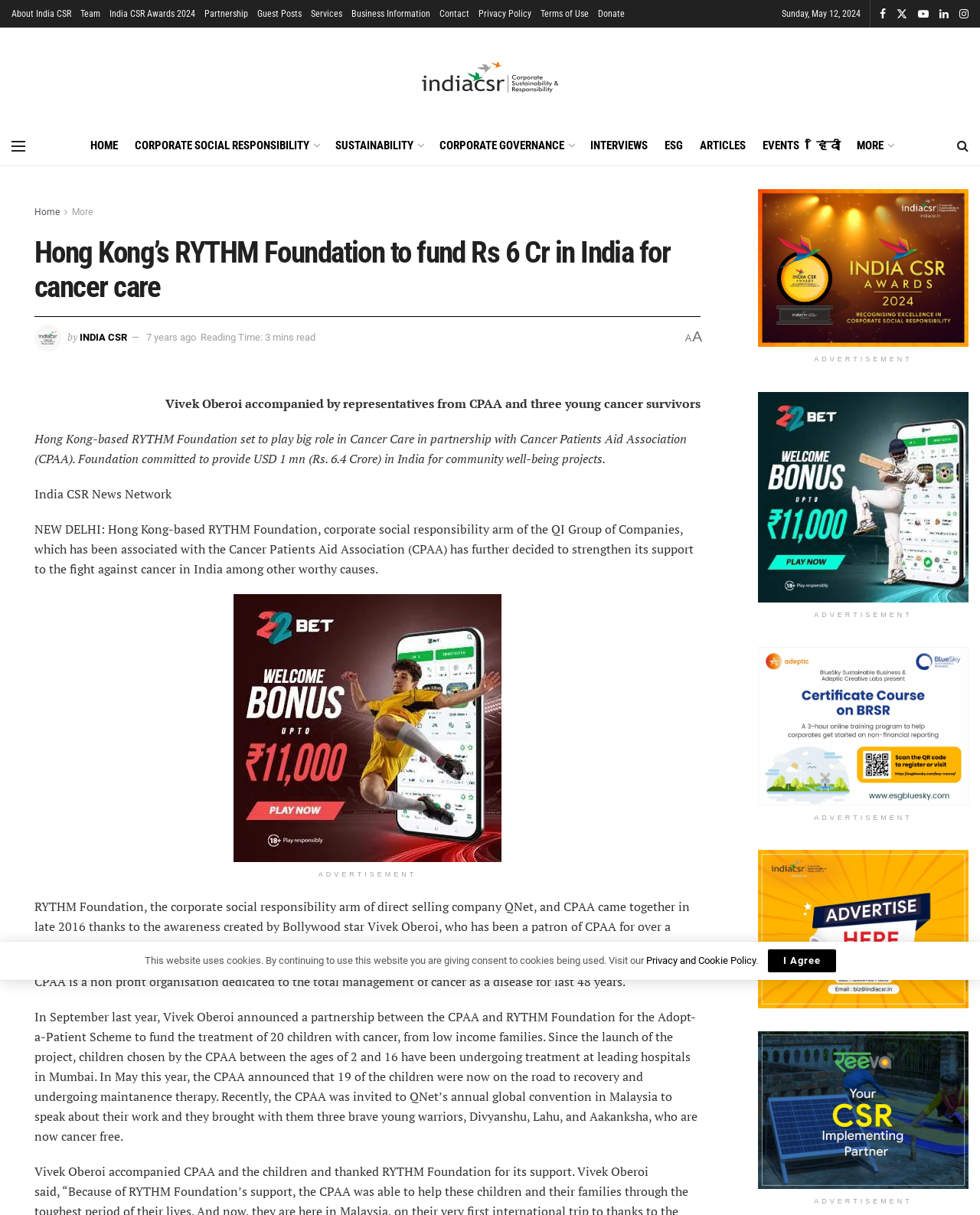Given the content of the image, can you provide a detailed answer to the question?
What is the name of the foundation funding cancer care in India?

The question can be answered by reading the text content of the webpage. The text mentions 'Hong Kong-based RYTHM Foundation set to play big role in Cancer Care in partnership with Cancer Patients Aid Association (CPAA).' This indicates that RYTHM Foundation is the foundation funding cancer care in India.